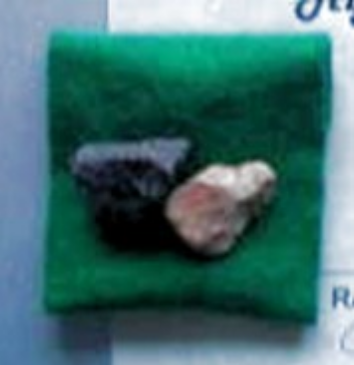Describe thoroughly the contents of the image.

The image showcases a small, green felt pouch featuring two stones. One stone is a dark black color, while the other is a lighter, cream-colored stone with hints of pink. The pouch itself is simple and plush, providing a striking contrast against the stones. This visual may be related to spiritual practices or Kabbalistic traditions, possibly hinting at the use of these stones for meditation or symbolic purposes. The overall setting suggests a focus on mindfulness or personal growth, aligning with the context of spiritual wisdom and practices discussed on the associated webpage.